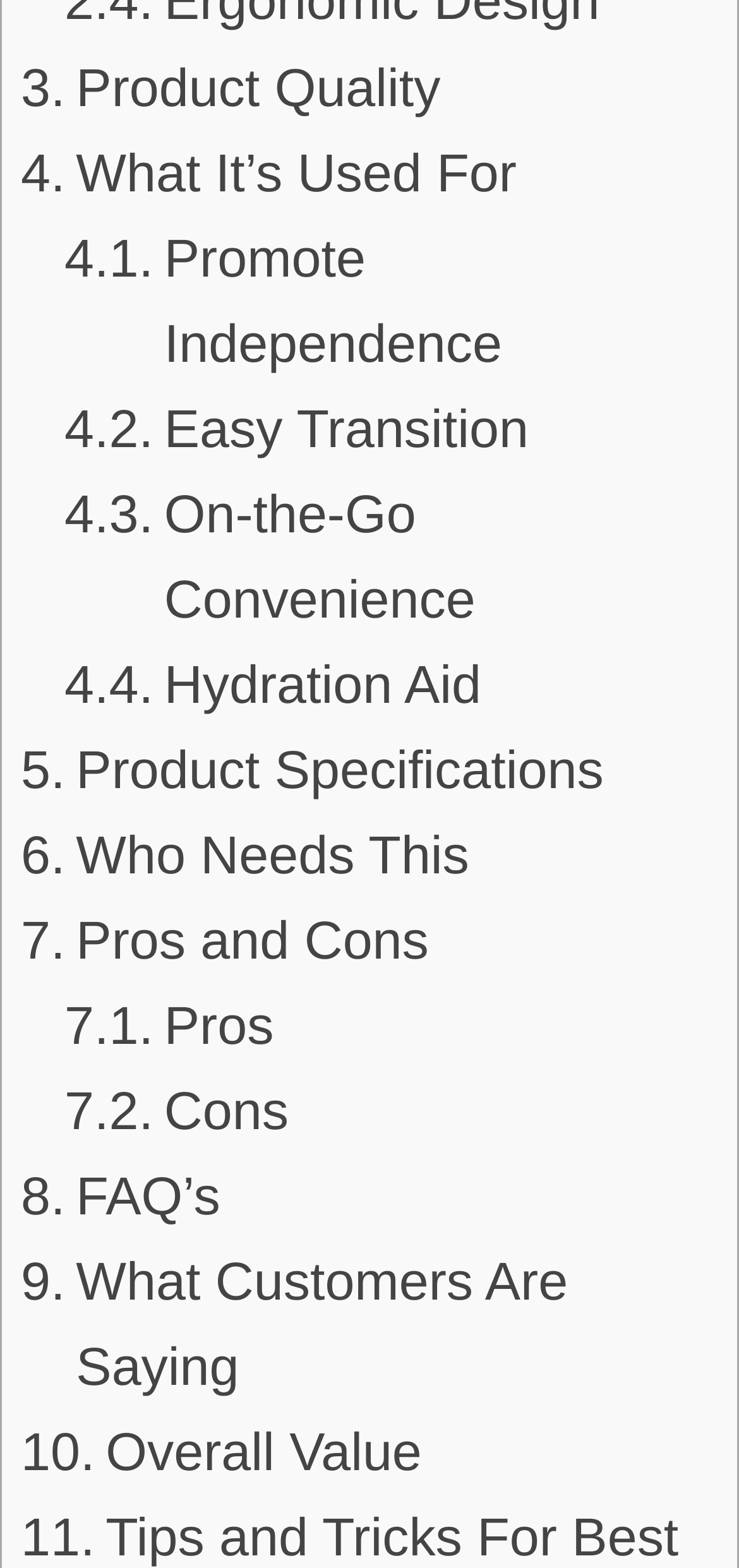Please specify the bounding box coordinates in the format (top-left x, top-left y, bottom-right x, bottom-right y), with values ranging from 0 to 1. Identify the bounding box for the UI component described as follows: What Customers Are Saying

[0.028, 0.79, 0.946, 0.899]